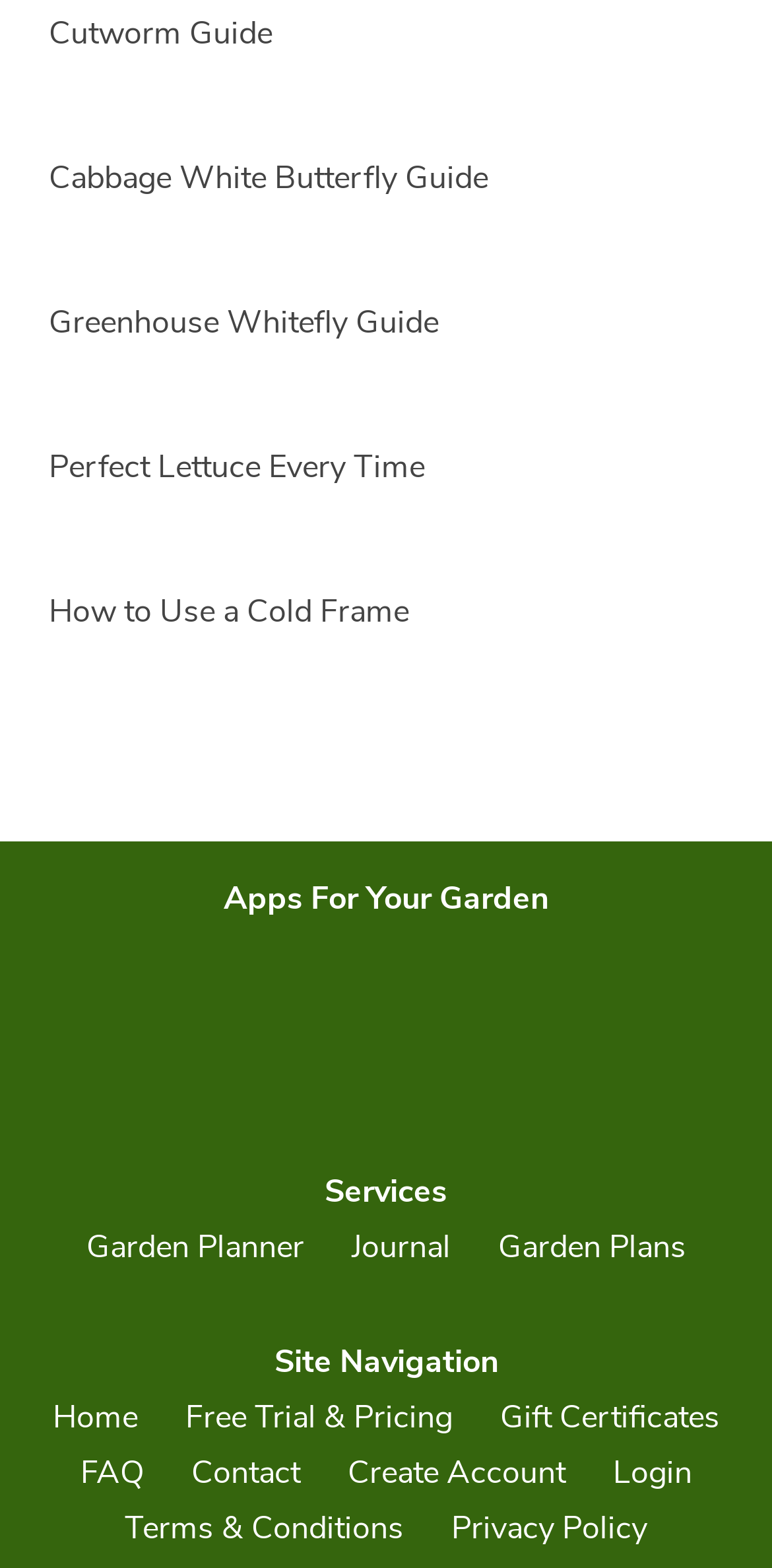How many links are under the 'Services' section?
Using the visual information from the image, give a one-word or short-phrase answer.

3